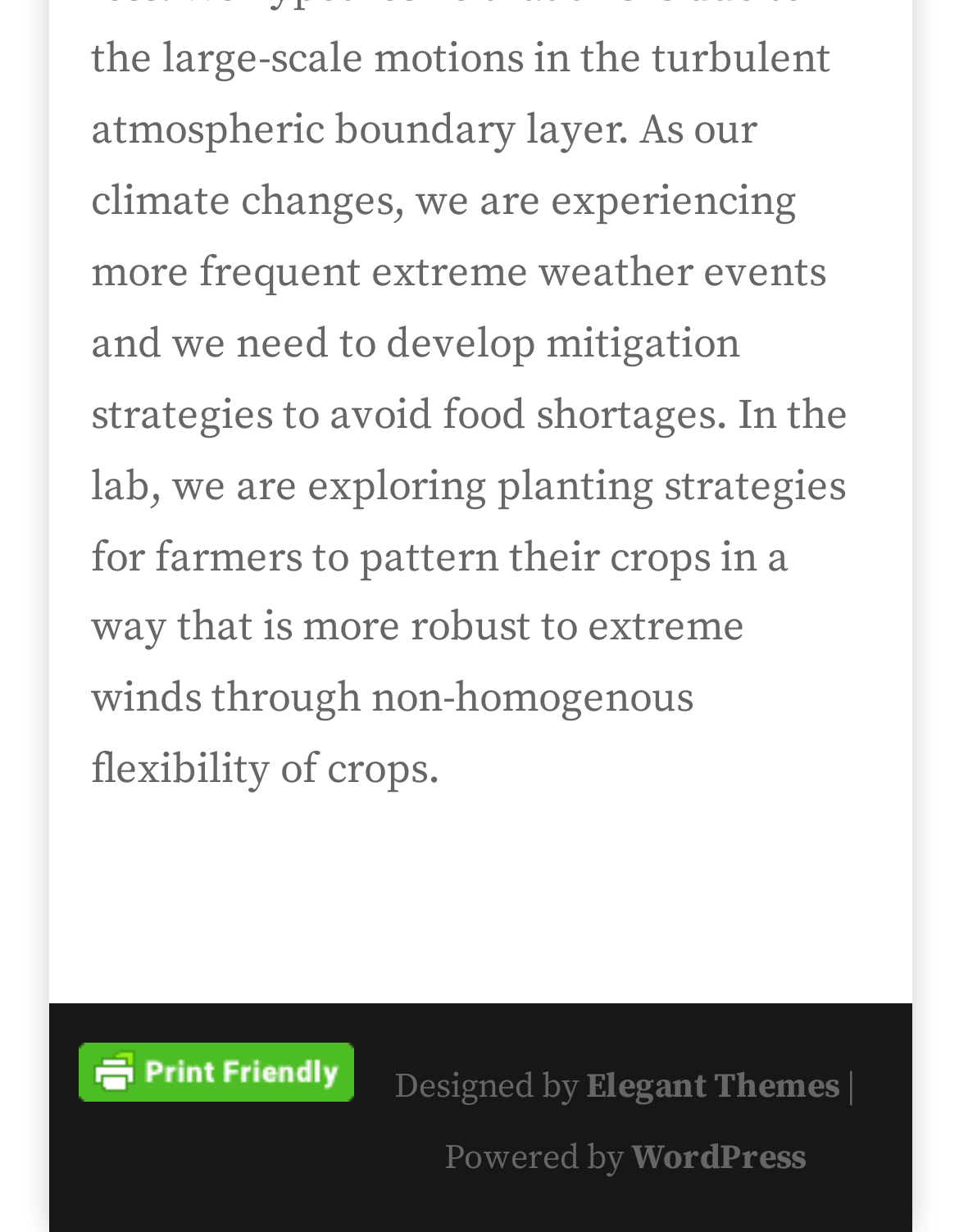Is the webpage designed by a single person or a company?
Could you please answer the question thoroughly and with as much detail as possible?

I found the name of the theme designer, 'Elegant Themes', which suggests that it is a company rather than a single person, as it has a plural form and a professional-sounding name.